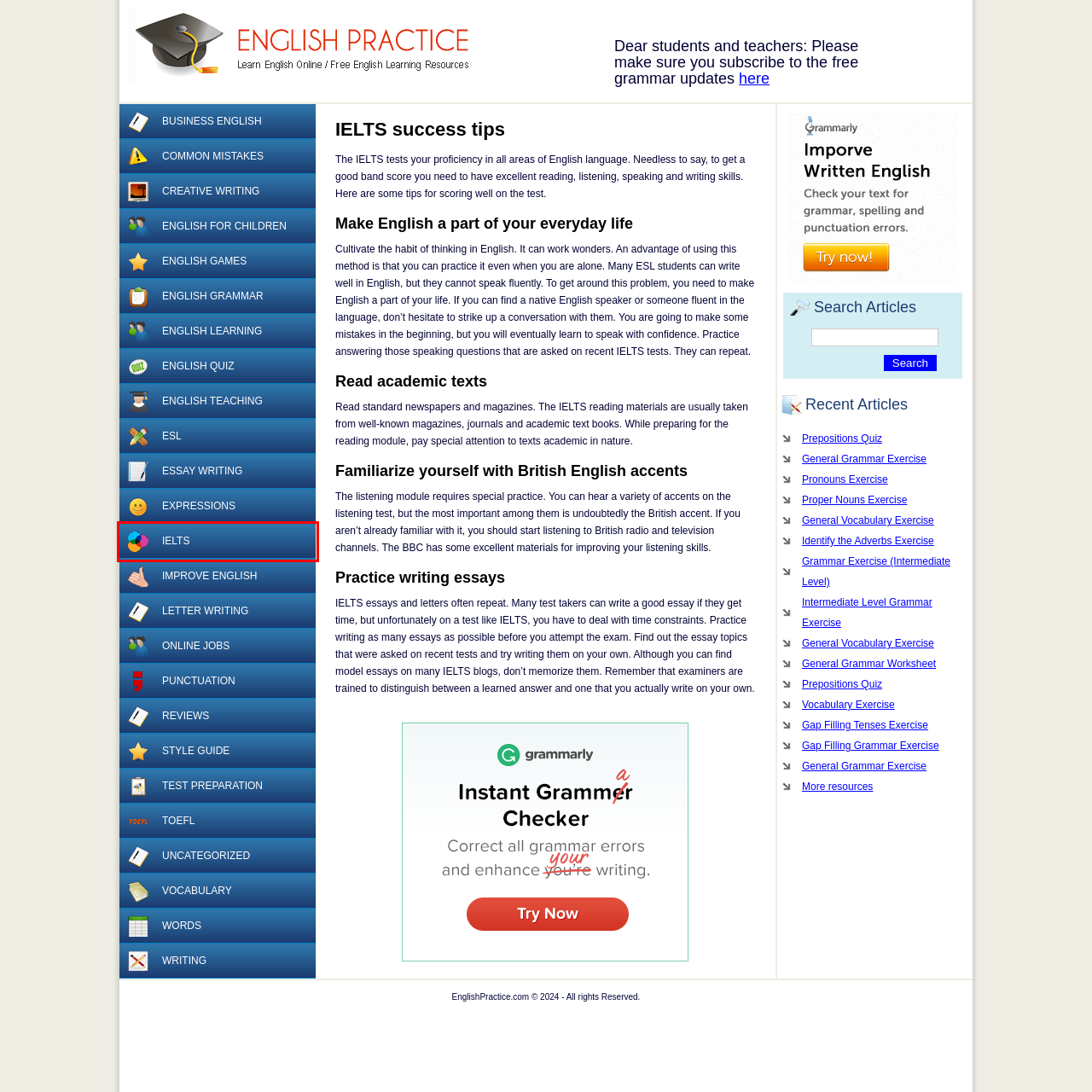Given a screenshot of a webpage with a red rectangle bounding box around a UI element, select the best matching webpage description for the new webpage that appears after clicking the highlighted element. The candidate descriptions are:
A. Vocabulary «  English Practice – Learn and Practice English Online
B. Grammar Exercise (Intermediate Level) «  English Practice – Learn and Practice English Online
C. Writing «  English Practice – Learn and Practice English Online
D. Intermediate Level Grammar Exercise «  English Practice – Learn and Practice English Online
E. General Grammar Exercise «  English Practice – Learn and Practice English Online
F. English Teaching «  English Practice – Learn and Practice English Online
G. IELTS «  English Practice – Learn and Practice English Online
H. Common Mistakes «  English Practice – Learn and Practice English Online

G